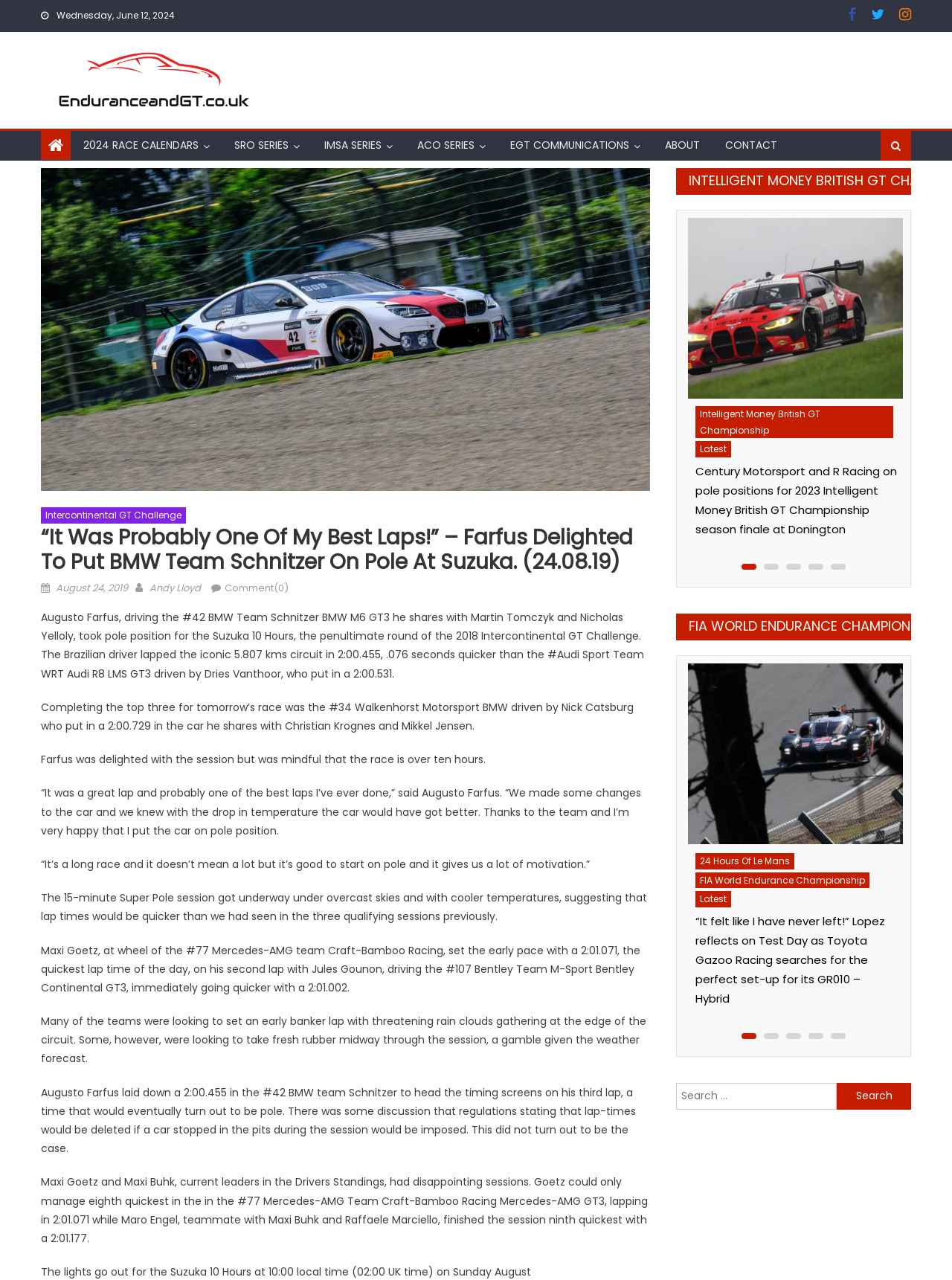What is the name of the championship mentioned in the heading?
Please give a detailed and elaborate explanation in response to the question.

The heading element with coordinates [0.043, 0.396, 0.195, 0.409] contains the text 'Intercontinental GT Challenge', which is the name of the championship mentioned.